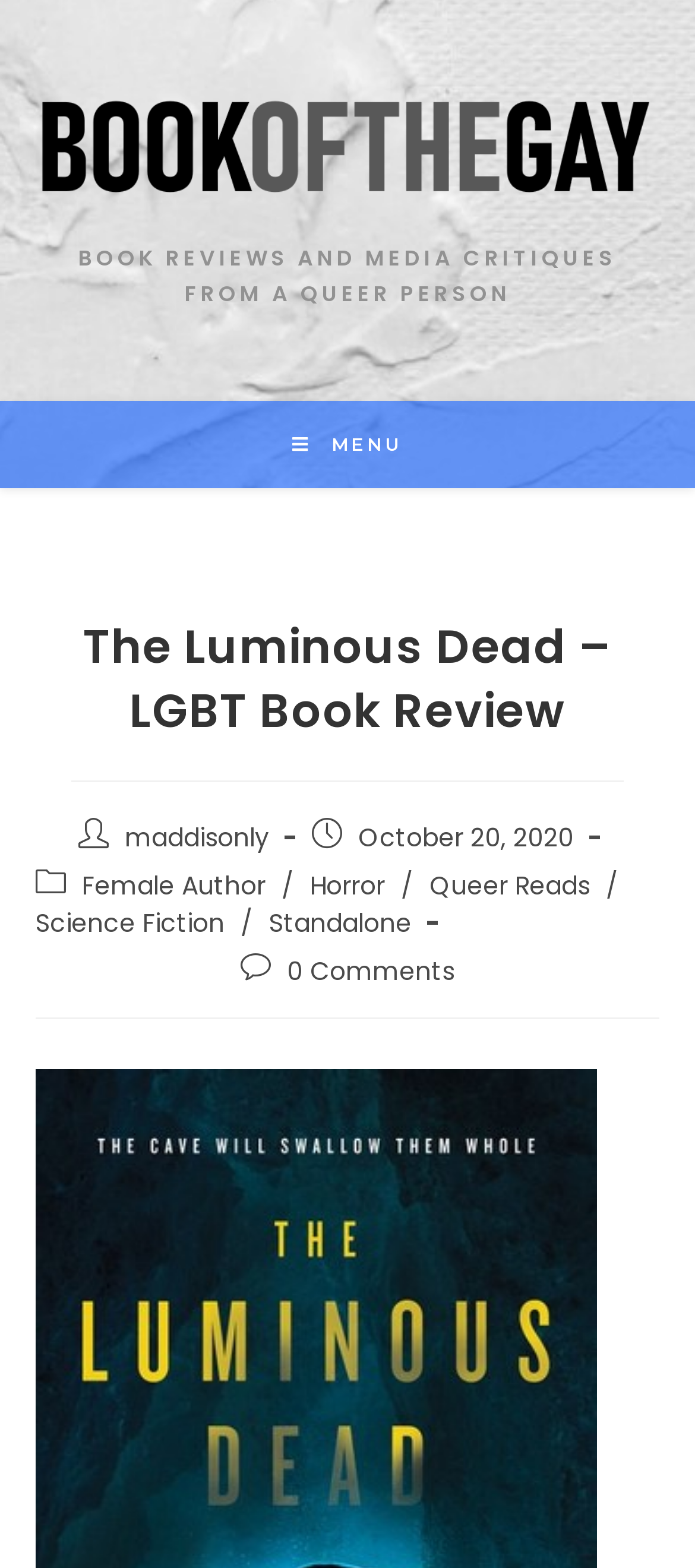Describe every aspect of the webpage in a detailed manner.

The webpage is a book review page, specifically for the book "The Luminous Dead" by Caitlin Starling. At the top left, there is a link to "Book of the Gay" accompanied by an image with the same name. Below this, there is a heading that reads "BOOK REVIEWS AND MEDIA CRITIQUES FROM A QUEER PERSON". 

On the right side, there is a "Mobile Menu" link. The main content of the page is a book review, with a heading that reads "The Luminous Dead – LGBT Book Review". Below this, there is information about the post, including the author's name, "maddisonly", the publication date, "October 20, 2020", and categories such as "Female Author", "Horror", "Queer Reads", "Science Fiction", and "Standalone". 

At the bottom, there is a section for comments, indicating that there are "0 Comments" on the post. Overall, the page has a simple layout with clear headings and concise text, making it easy to navigate and read.